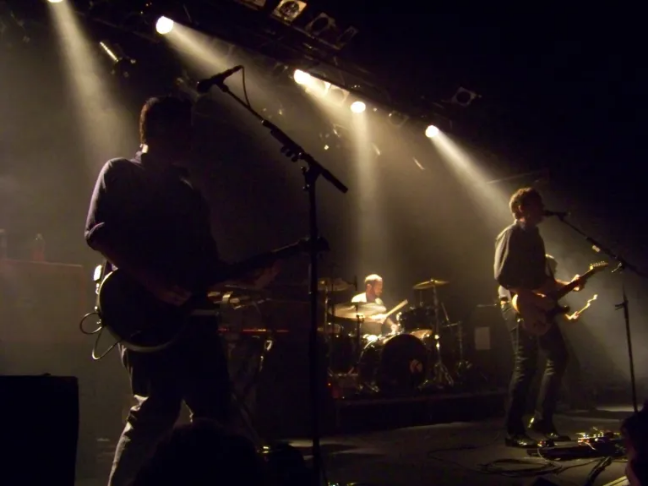Please provide a detailed answer to the question below based on the screenshot: 
What effect do the stage lights have on the scene?

The caption states that the focused stage lights cut through the haze, lending an ethereal quality to the scene, suggesting that the lighting creates a dreamy or otherworldly atmosphere.